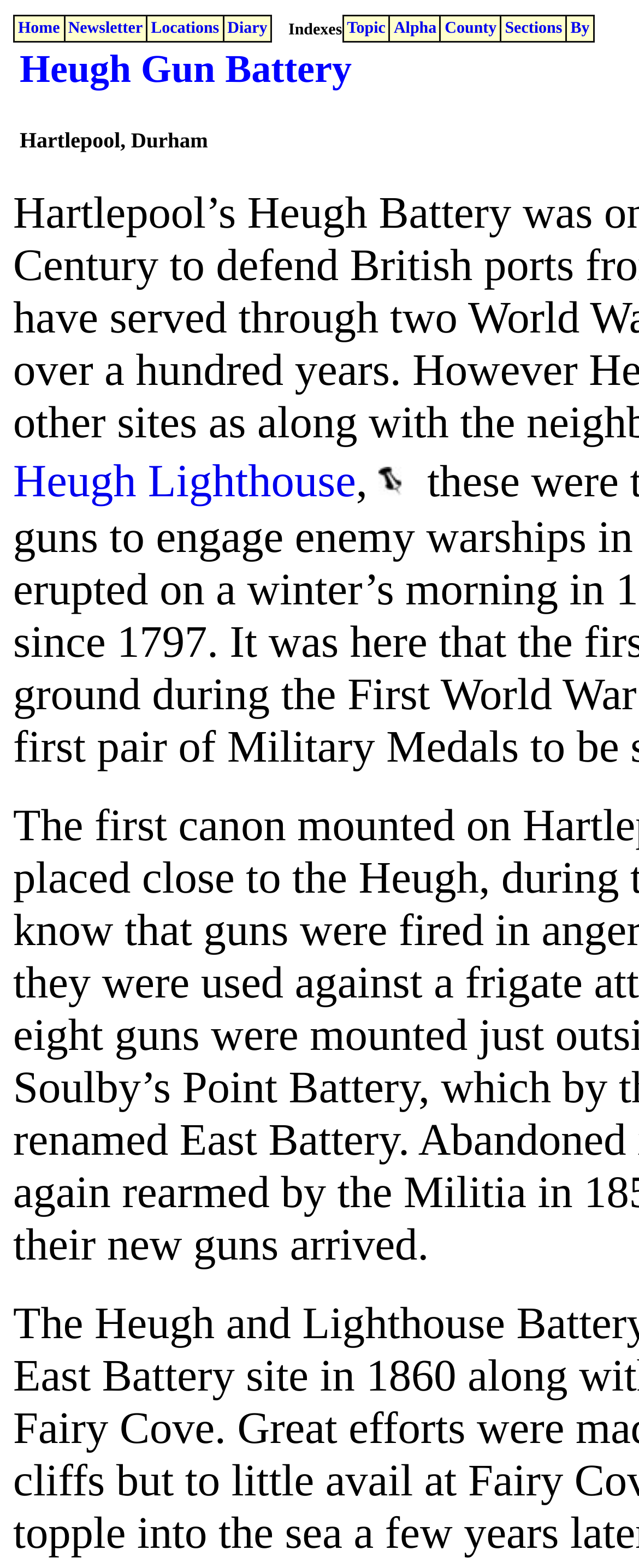Kindly determine the bounding box coordinates for the area that needs to be clicked to execute this instruction: "browse by topic".

[0.543, 0.012, 0.603, 0.024]